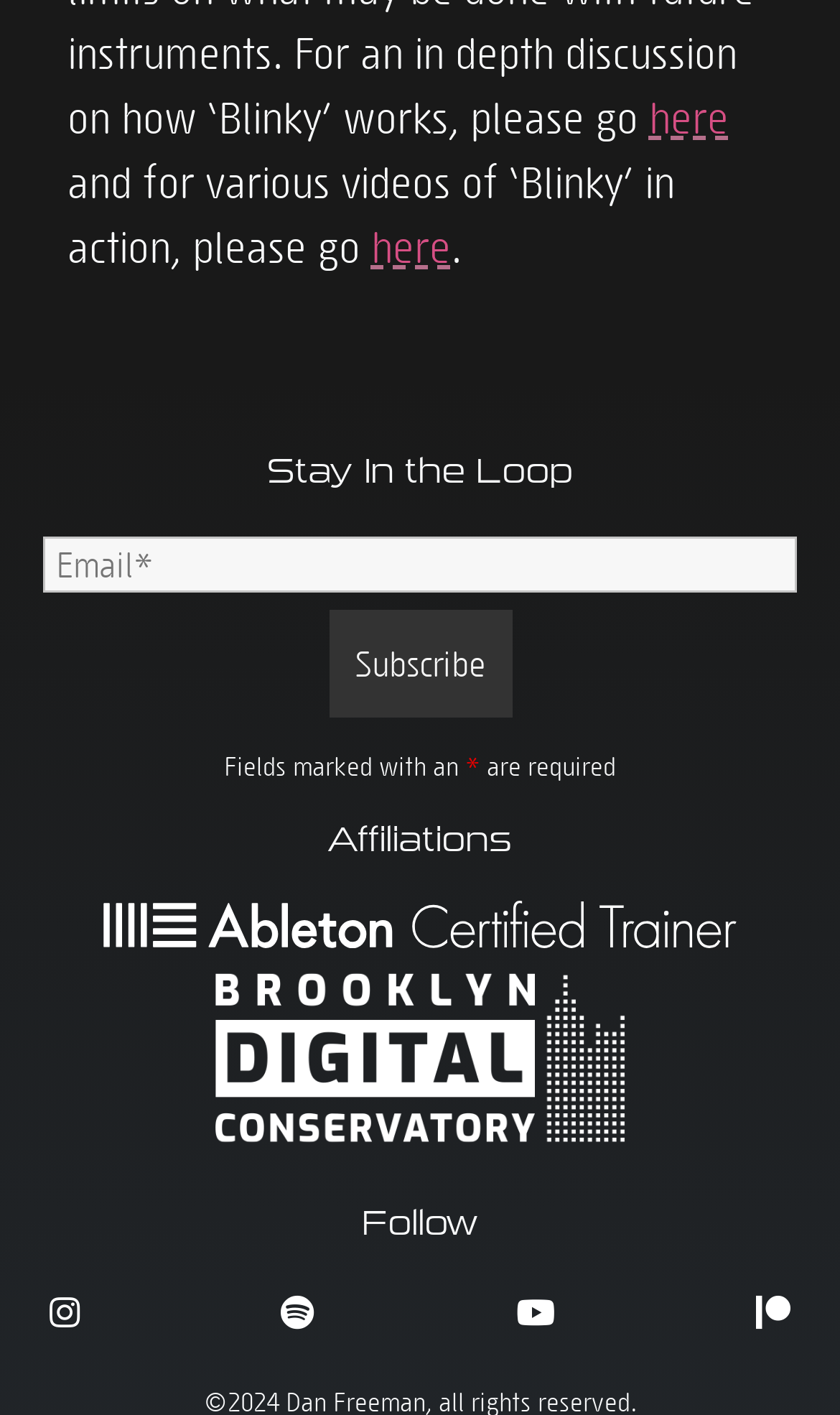What is the purpose of the form?
Based on the content of the image, thoroughly explain and answer the question.

The form has a textbox for email and a subscribe button, indicating that it is used to subscribe to a newsletter or service.